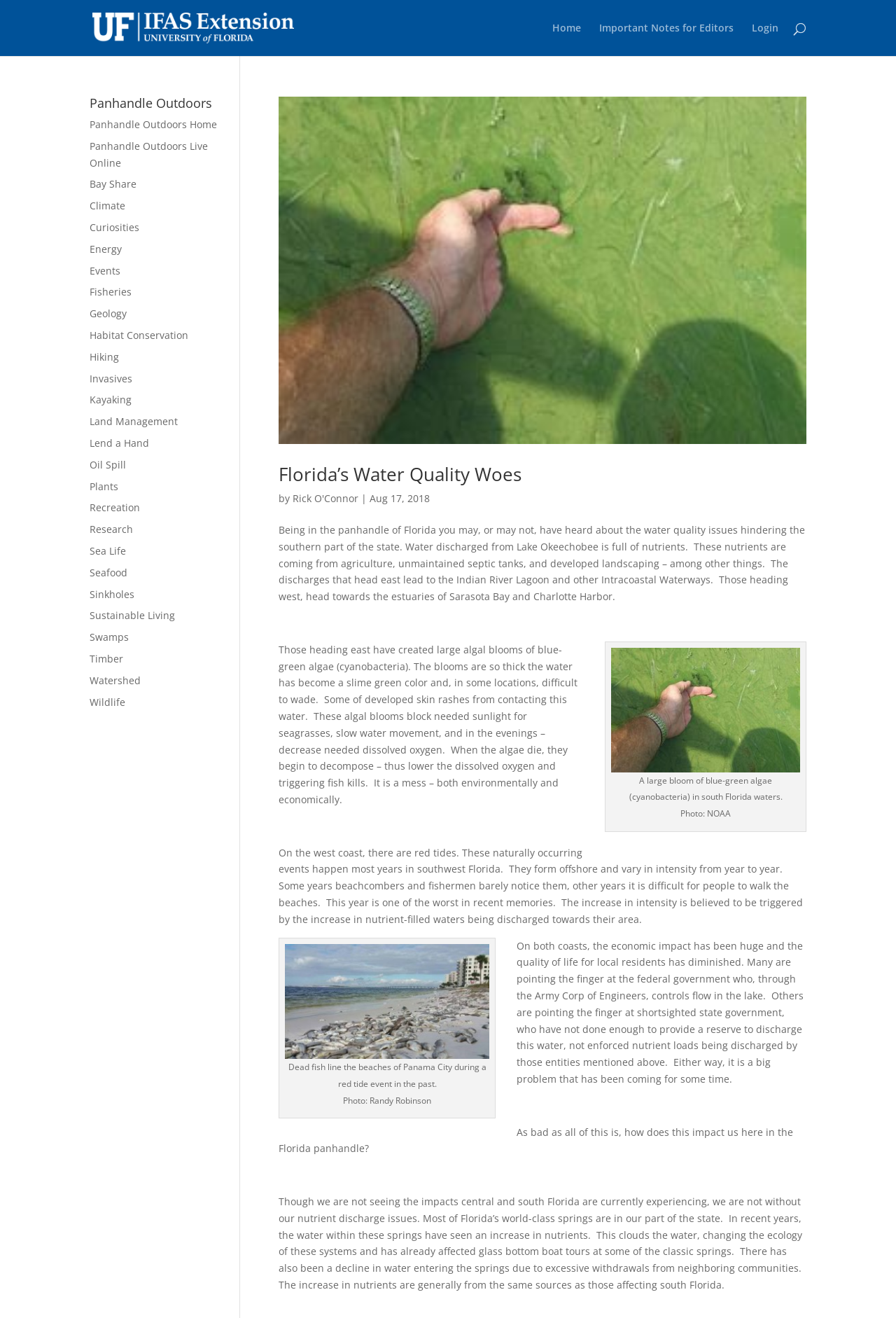Please determine the bounding box coordinates of the clickable area required to carry out the following instruction: "Search for something". The coordinates must be four float numbers between 0 and 1, represented as [left, top, right, bottom].

[0.1, 0.0, 0.9, 0.001]